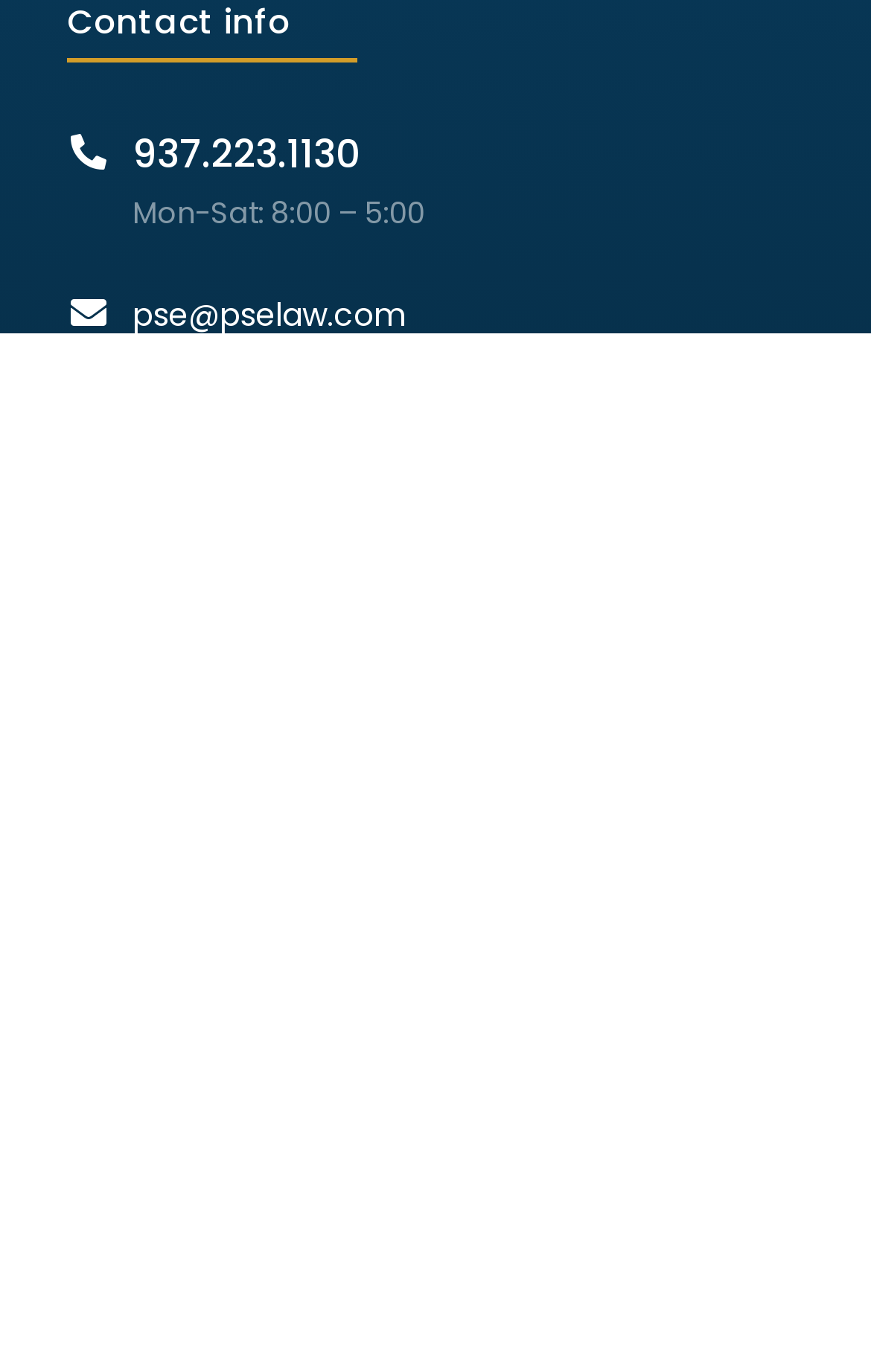Bounding box coordinates are specified in the format (top-left x, top-left y, bottom-right x, bottom-right y). All values are floating point numbers bounded between 0 and 1. Please provide the bounding box coordinate of the region this sentence describes: Description

None